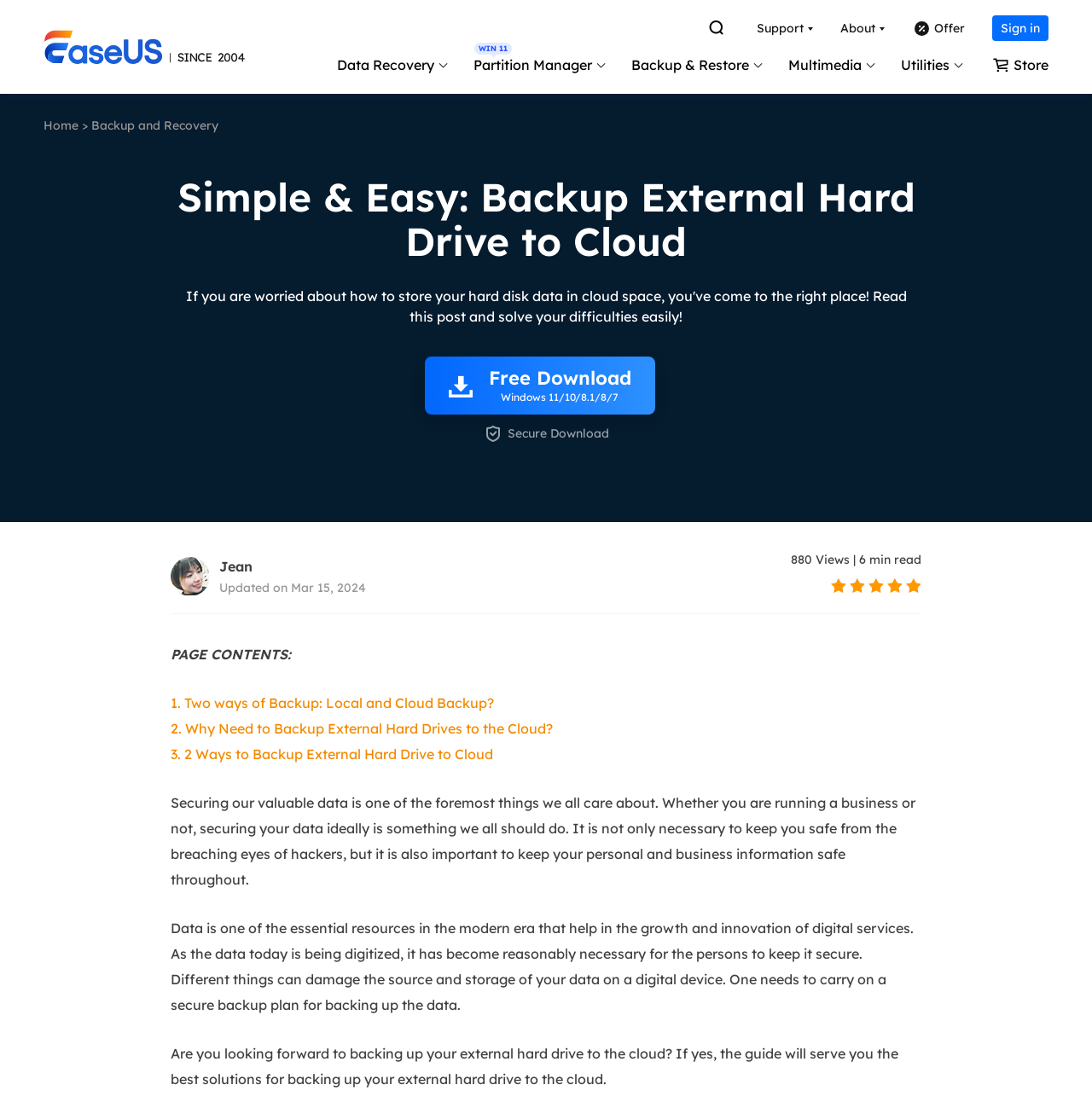Please specify the bounding box coordinates for the clickable region that will help you carry out the instruction: "Check out Data Recovery Free".

[0.673, 0.119, 0.792, 0.134]